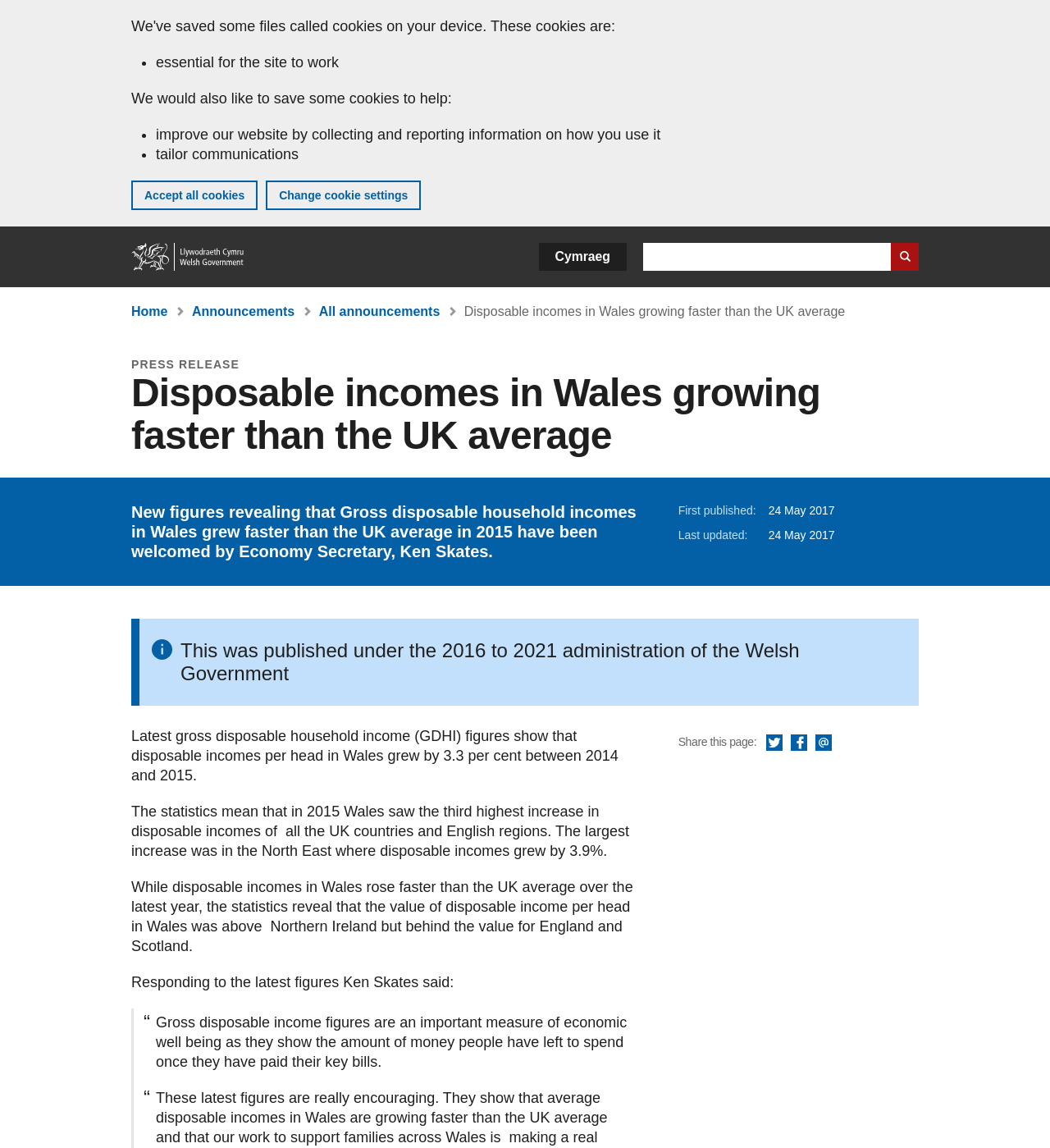Which region had the largest increase in disposable incomes in 2015?
Please use the image to provide a one-word or short phrase answer.

North East